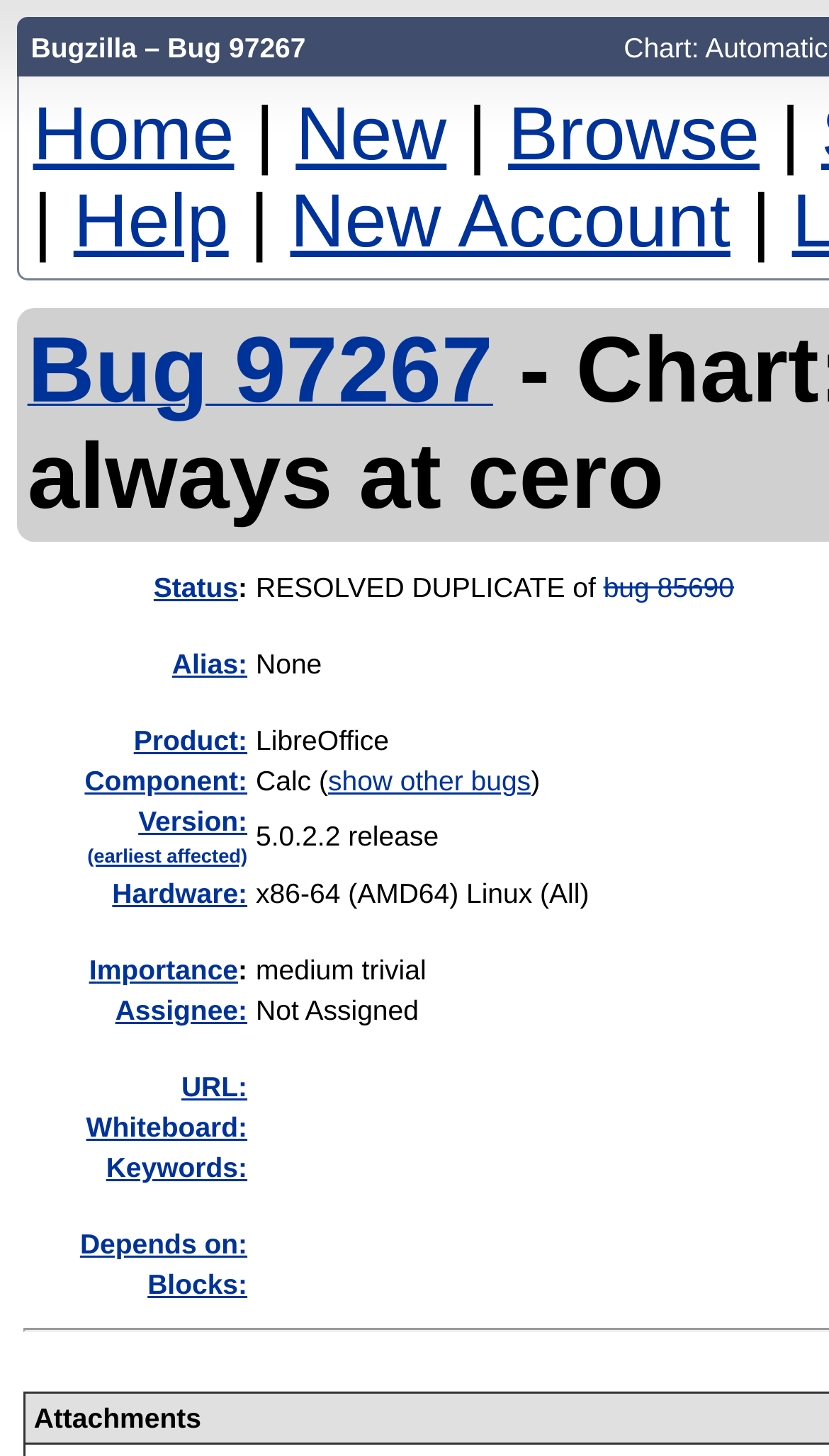Highlight the bounding box coordinates of the region I should click on to meet the following instruction: "go to home page".

[0.04, 0.062, 0.282, 0.12]